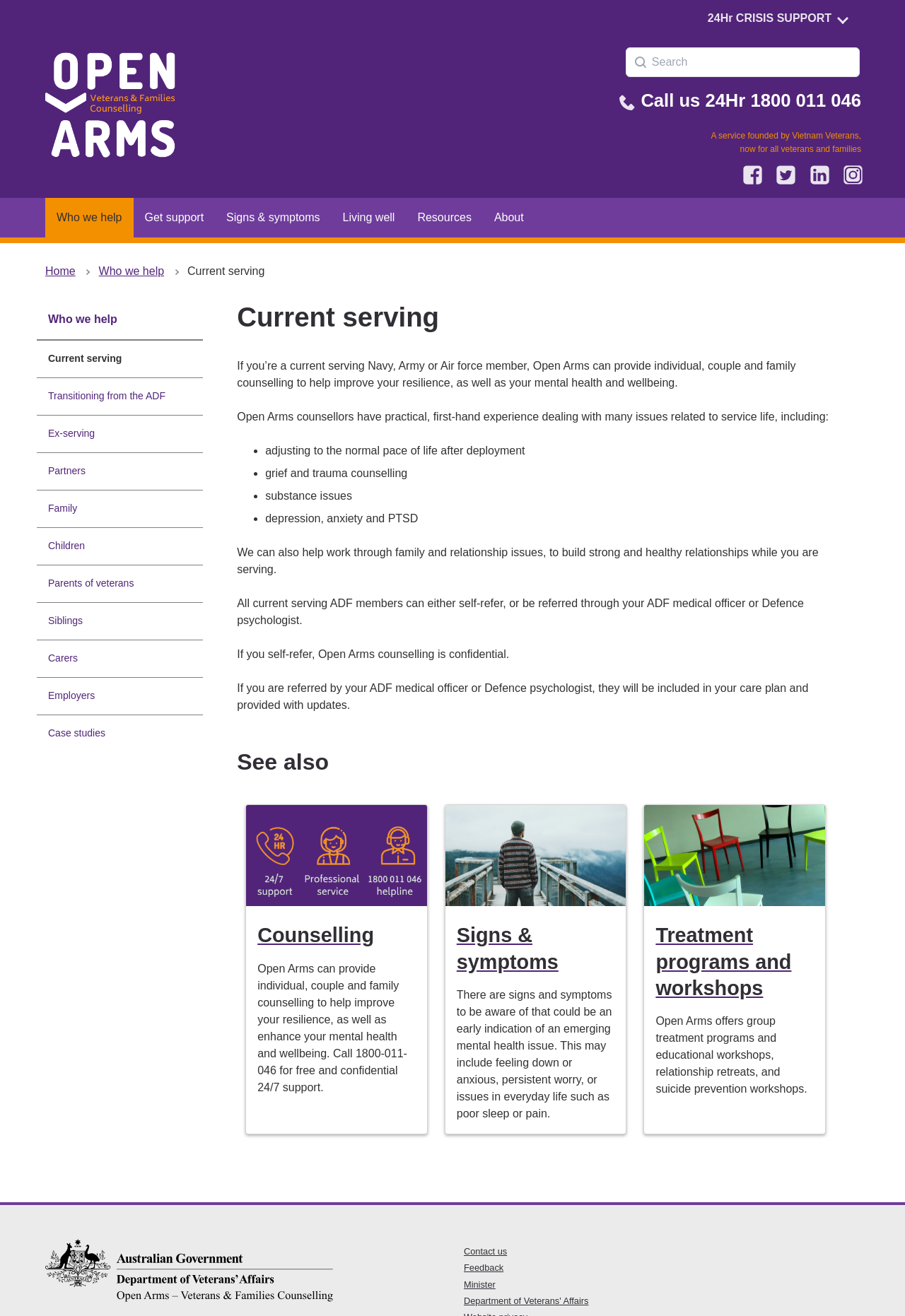Using the element description: "parent_node: Search name="q" placeholder="Search"", determine the bounding box coordinates for the specified UI element. The coordinates should be four float numbers between 0 and 1, [left, top, right, bottom].

[0.692, 0.037, 0.949, 0.058]